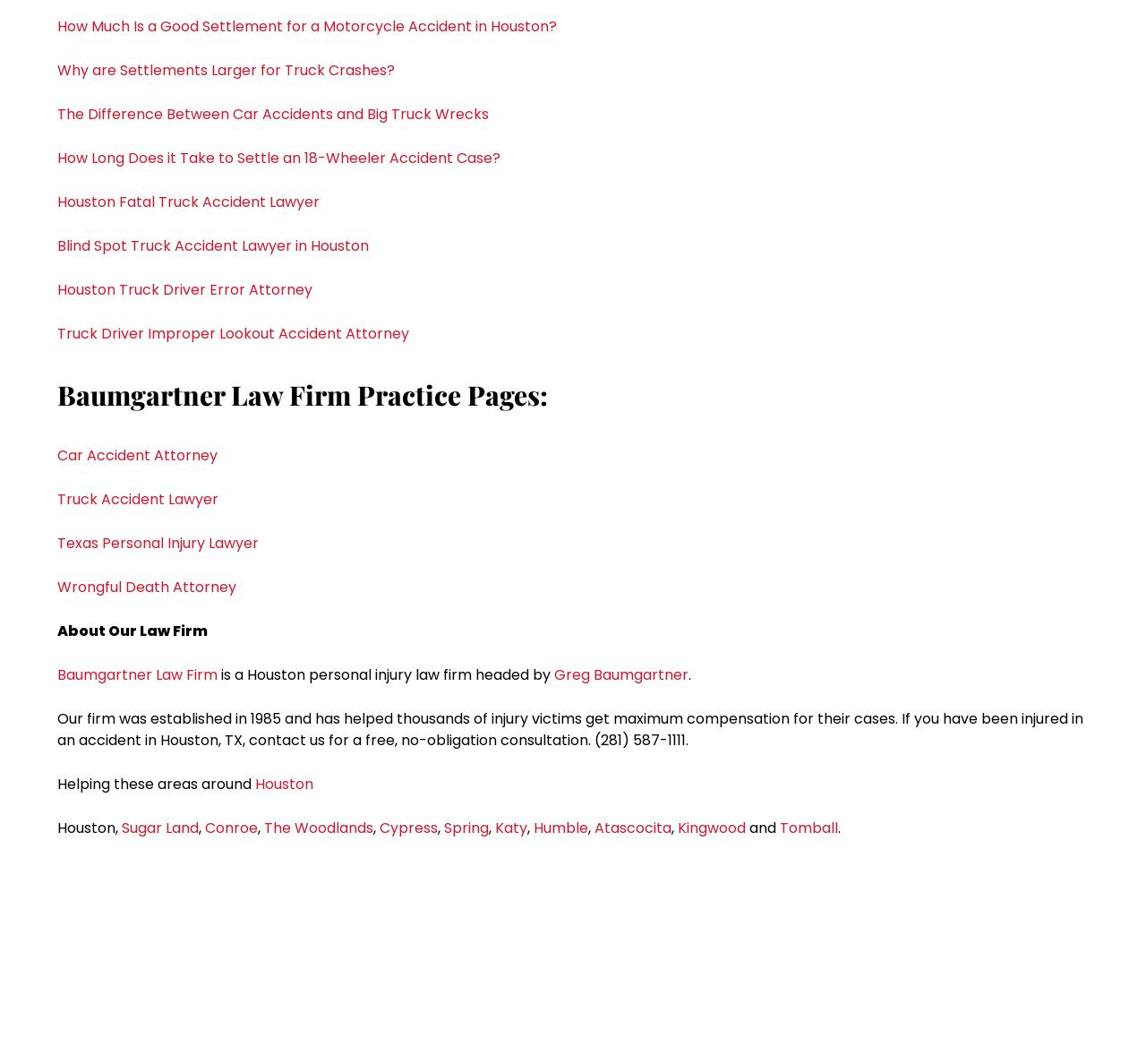Please determine the bounding box coordinates of the element to click in order to execute the following instruction: "Click the 'Home' link". The coordinates should be four float numbers between 0 and 1, specified as [left, top, right, bottom].

None